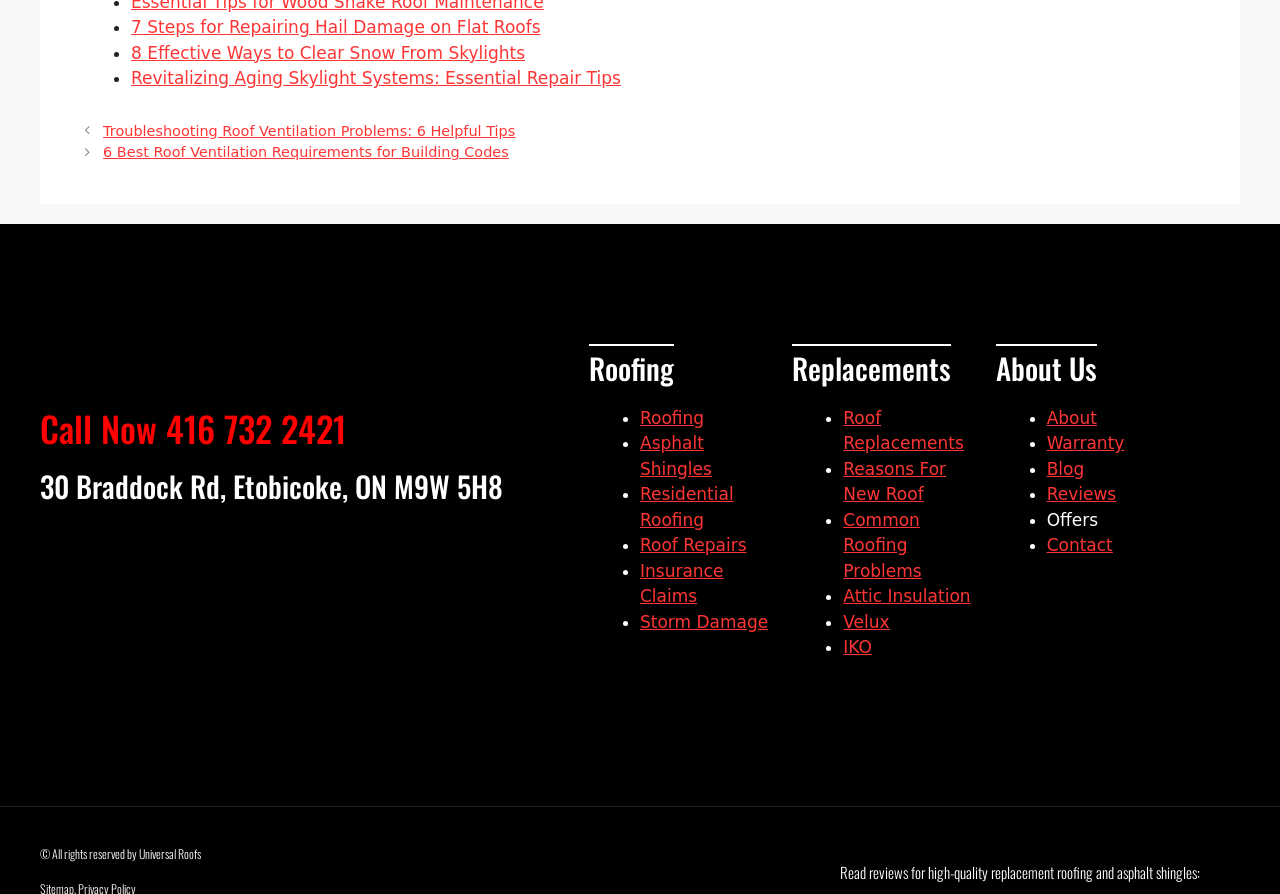Can you give a comprehensive explanation to the question given the content of the image?
What type of roofing services are offered?

I found the list of services by looking at the links under the 'Roofing' heading, which includes 'Roofing', 'Asphalt Shingles', 'Residential Roofing', 'Roof Repairs', 'Insurance Claims', and 'Storm Damage'.